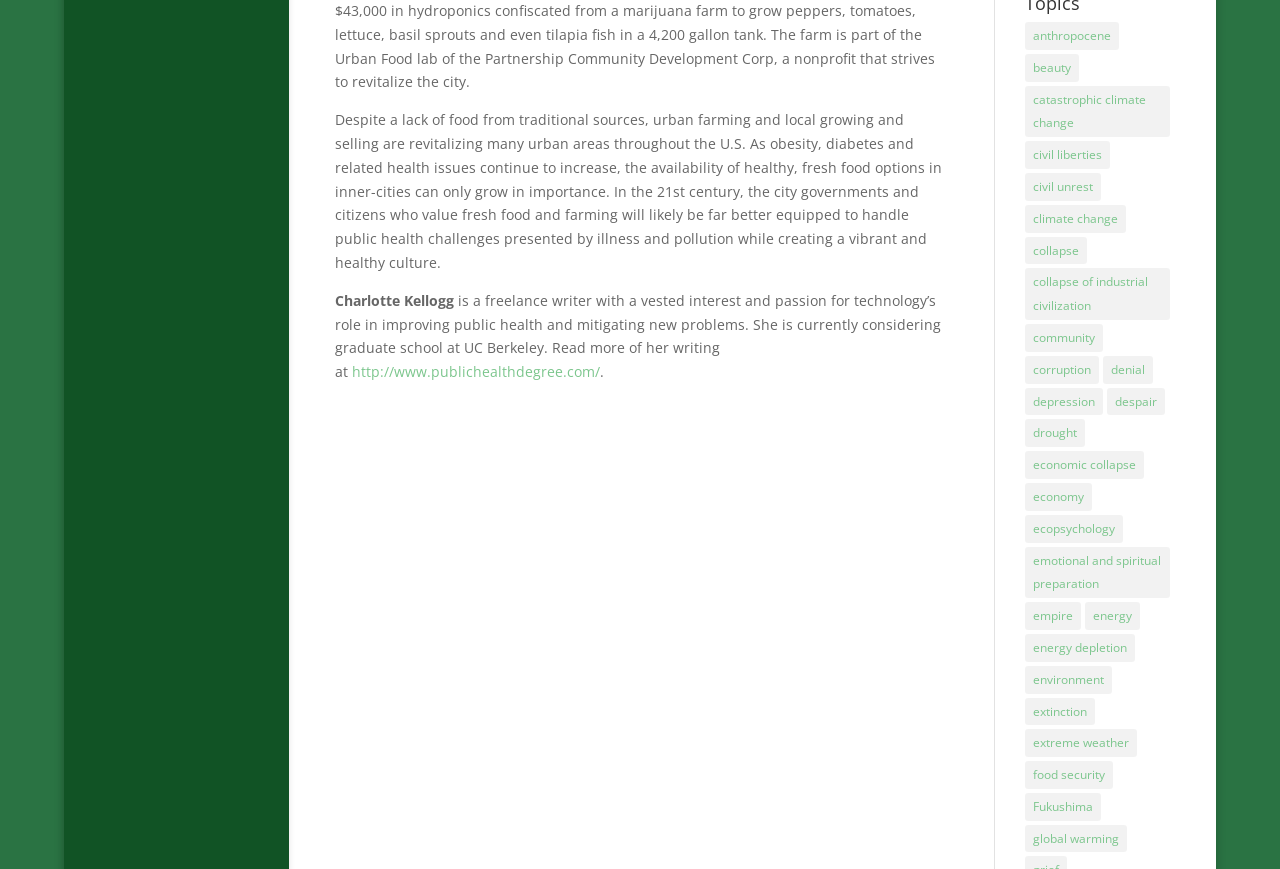Calculate the bounding box coordinates for the UI element based on the following description: "despair". Ensure the coordinates are four float numbers between 0 and 1, i.e., [left, top, right, bottom].

[0.865, 0.446, 0.911, 0.478]